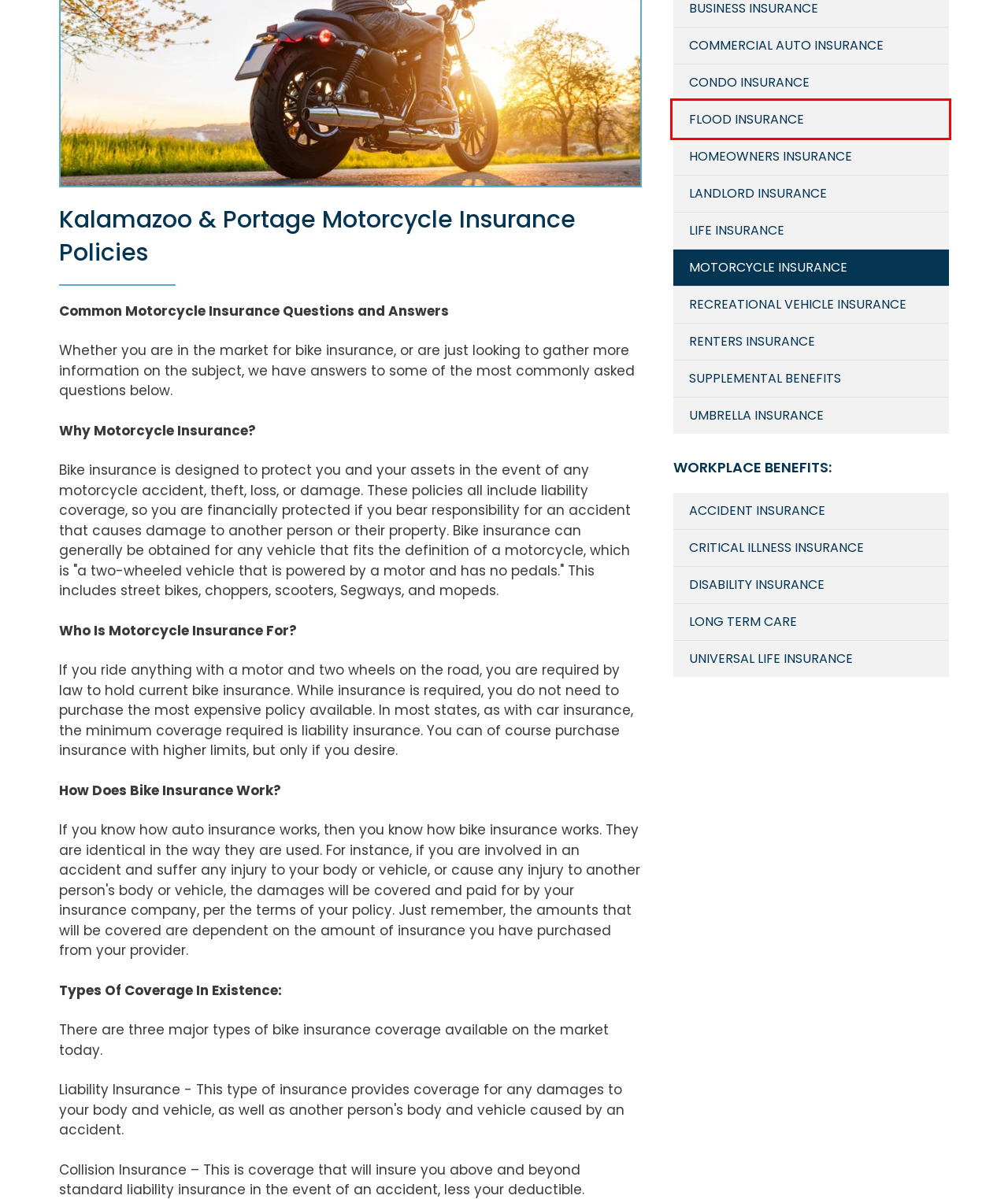Review the screenshot of a webpage containing a red bounding box around an element. Select the description that best matches the new webpage after clicking the highlighted element. The options are:
A. Duncan Insurance Agency - Recreational Vehicle Insurance
B. Duncan Insurance Agency - Kalamazoo & Portage Life Insurance
C. Duncan Insurance Agency - Kalamazoo & Portage Commercial Auto
D. Duncan Insurance Agency - Supplemental Insurance Benefits
E. Duncan Insurance Agency - Kalamazoo & Portage Disability Insurance
F. Duncan Insurance Agency -Kalamazoo & Portage Critical Illness Insurance
G. Universal Life Insurance Kalamazoo & Portage
H. Duncan Insurance Agency - Kalamazoo & Portage Flood Insurance

H